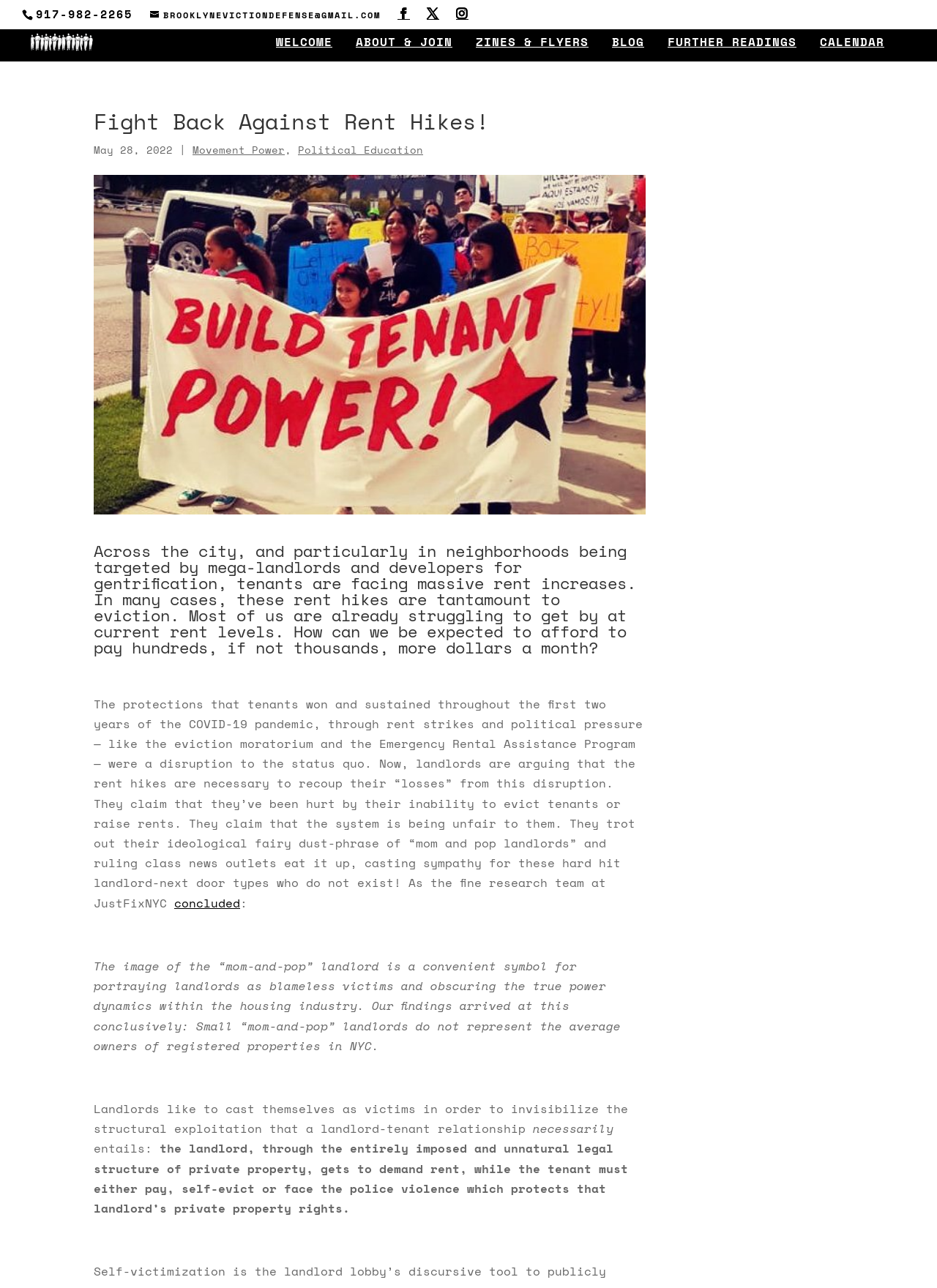How many social media links are there?
With the help of the image, please provide a detailed response to the question.

There are two social media links at the bottom-right corner of the webpage, represented by icons '' and ''.